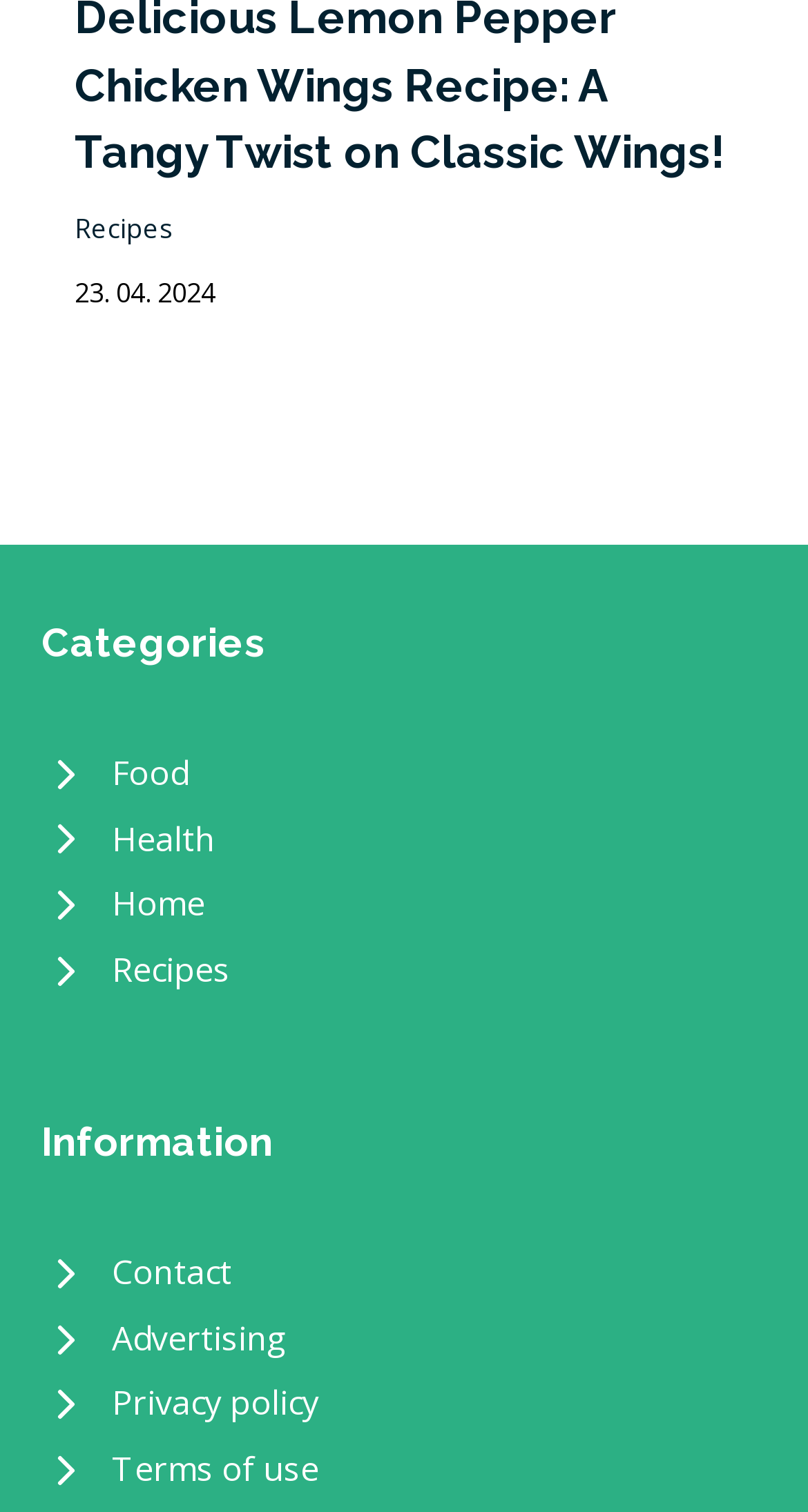Locate the bounding box coordinates of the area you need to click to fulfill this instruction: 'Contact us'. The coordinates must be in the form of four float numbers ranging from 0 to 1: [left, top, right, bottom].

[0.051, 0.821, 0.949, 0.864]